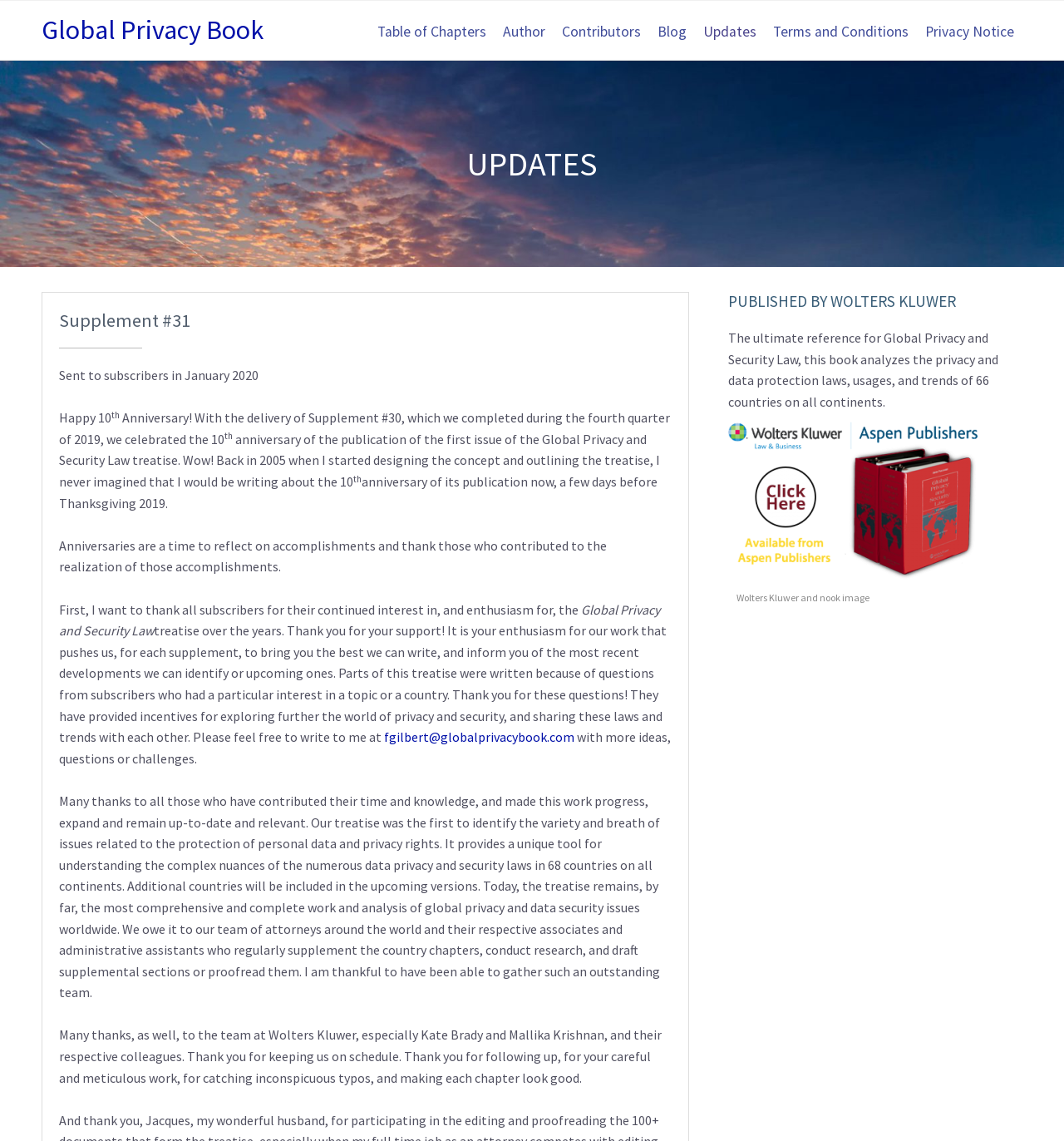Please examine the image and provide a detailed answer to the question: How many countries are covered in the treatise?

The treatise covers 68 countries on all continents, as mentioned in the text, with additional countries to be included in upcoming versions.